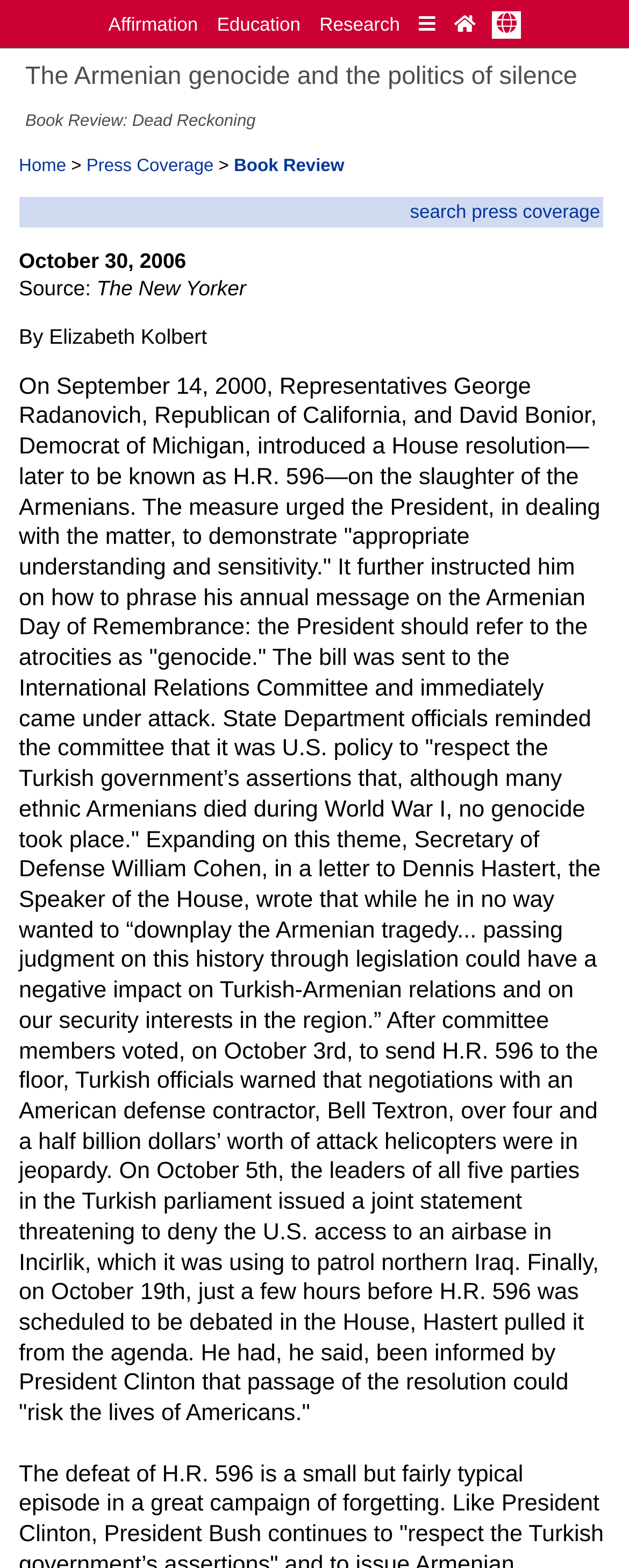Please answer the following question using a single word or phrase: What is the date of the article?

October 30, 2006